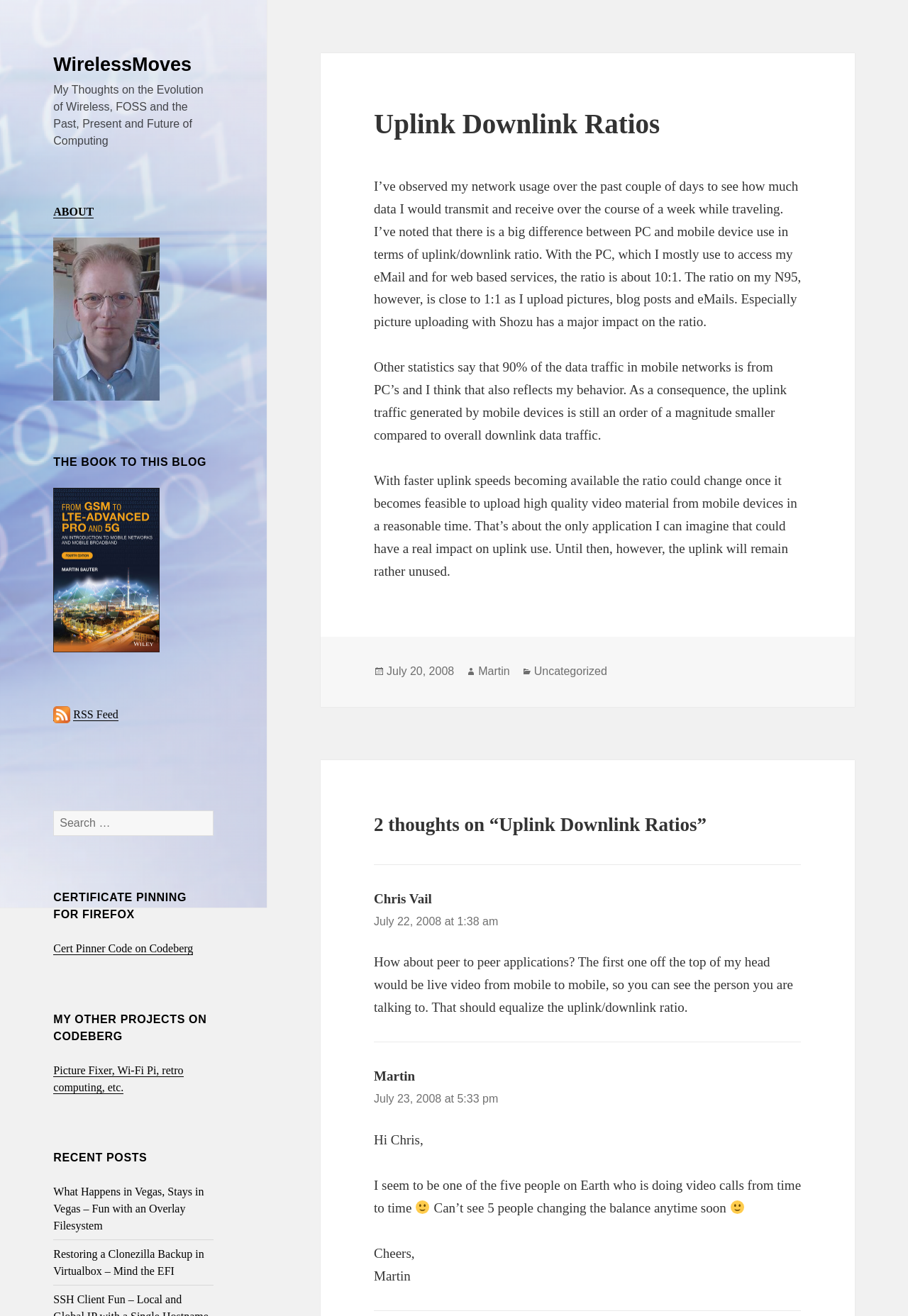Can you give a detailed response to the following question using the information from the image? What is the main topic of this blog post?

Based on the heading 'Uplink Downlink Ratios' and the content of the blog post, it is clear that the main topic is about the ratio of uplink to downlink data traffic in mobile networks.